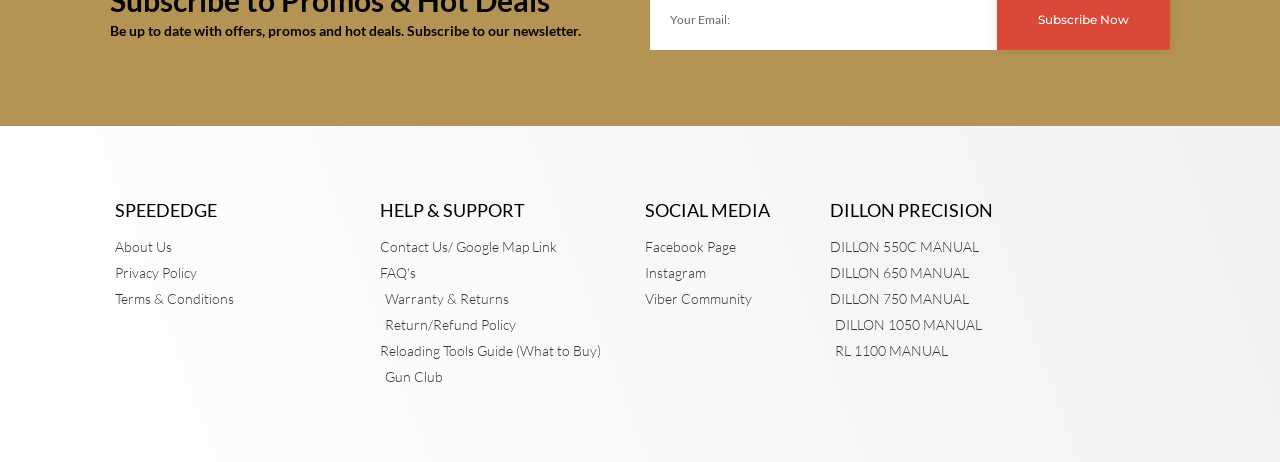Please determine the bounding box coordinates for the UI element described here. Use the format (top-left x, top-left y, bottom-right x, bottom-right y) with values bounded between 0 and 1: alt="iveals logo"

None